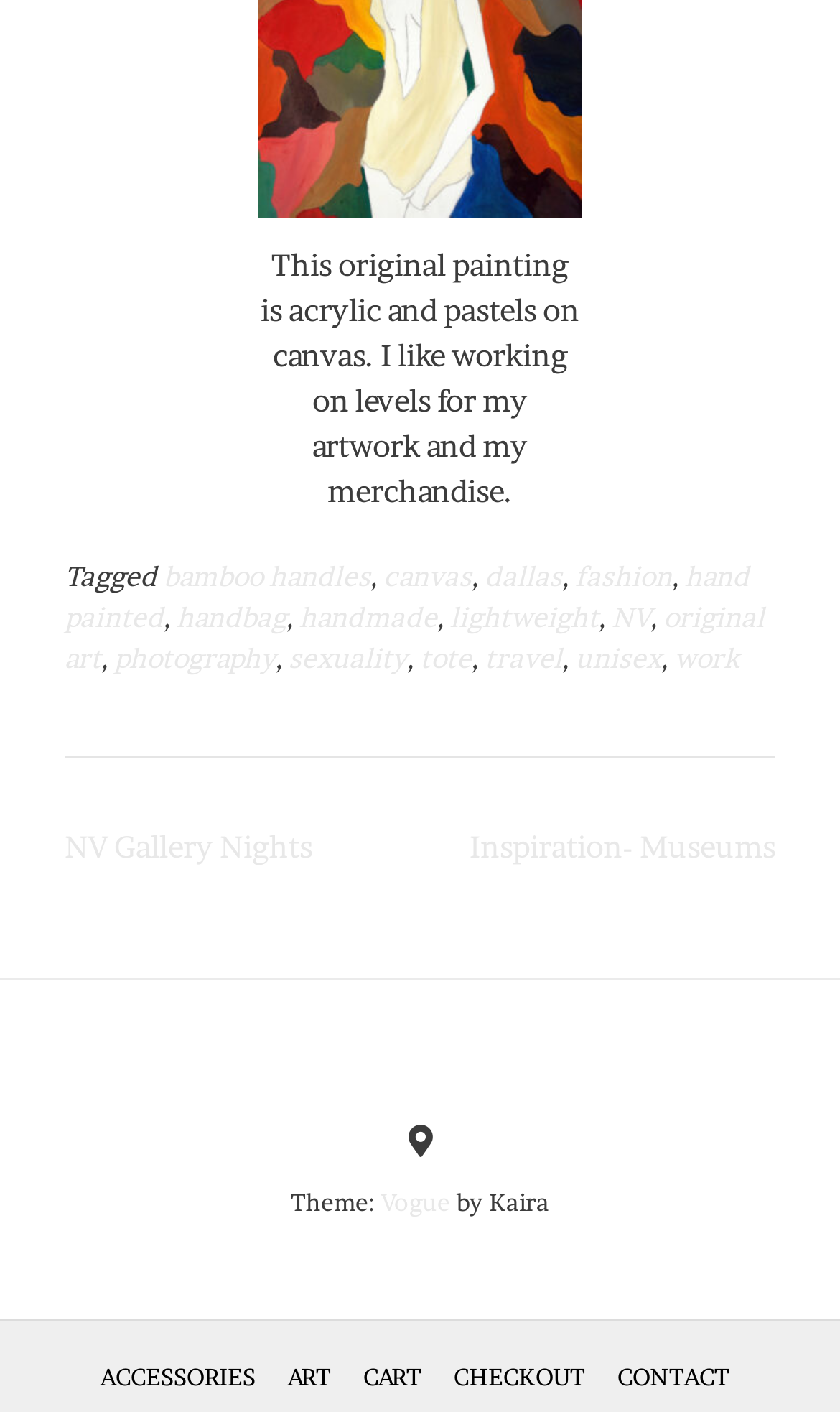Please locate the bounding box coordinates of the element that should be clicked to complete the given instruction: "View the 'NV Gallery Nights' post".

[0.077, 0.586, 0.372, 0.611]